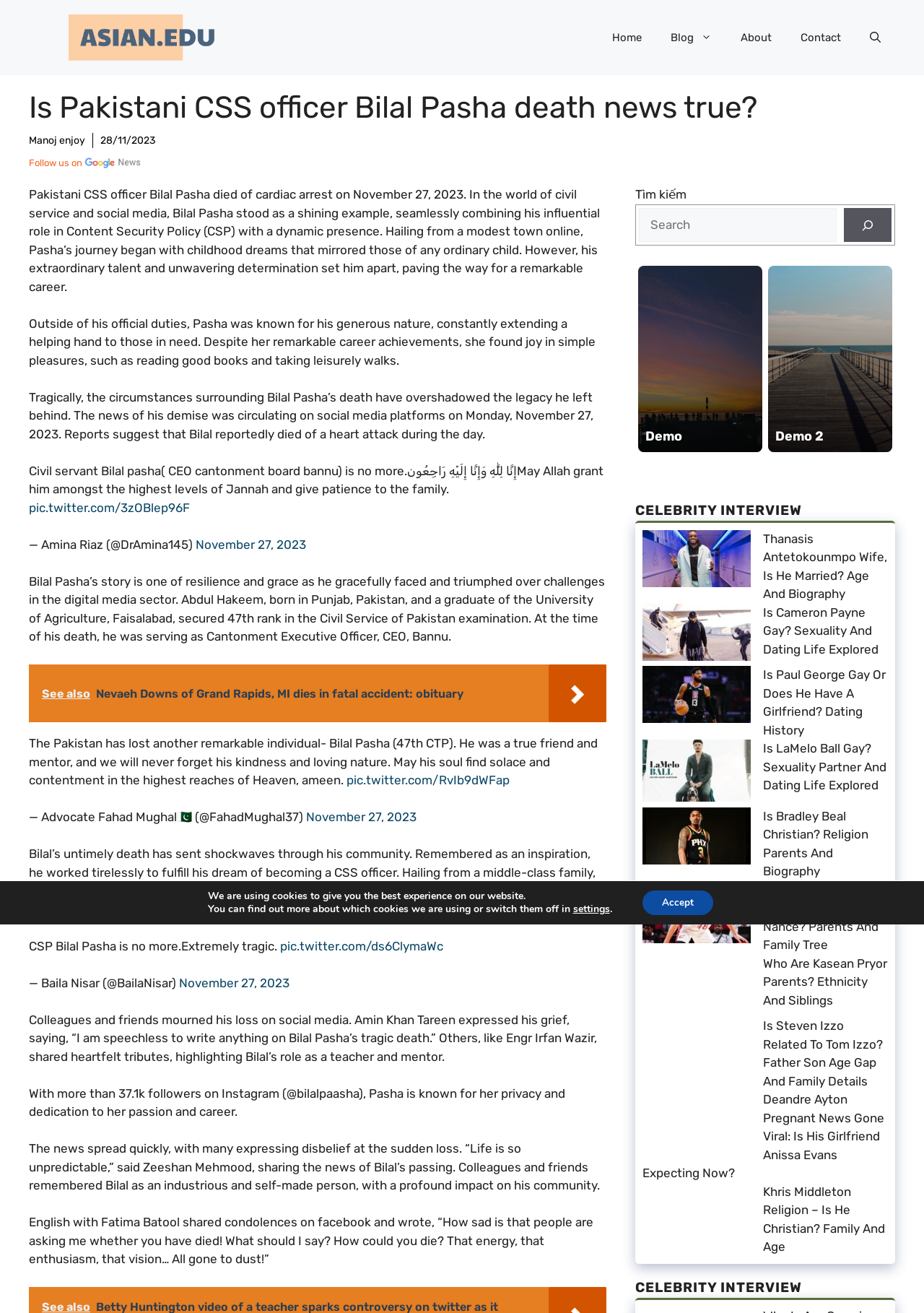Find the bounding box coordinates for the UI element that matches this description: "name="s" placeholder="Search"".

[0.691, 0.162, 0.904, 0.189]